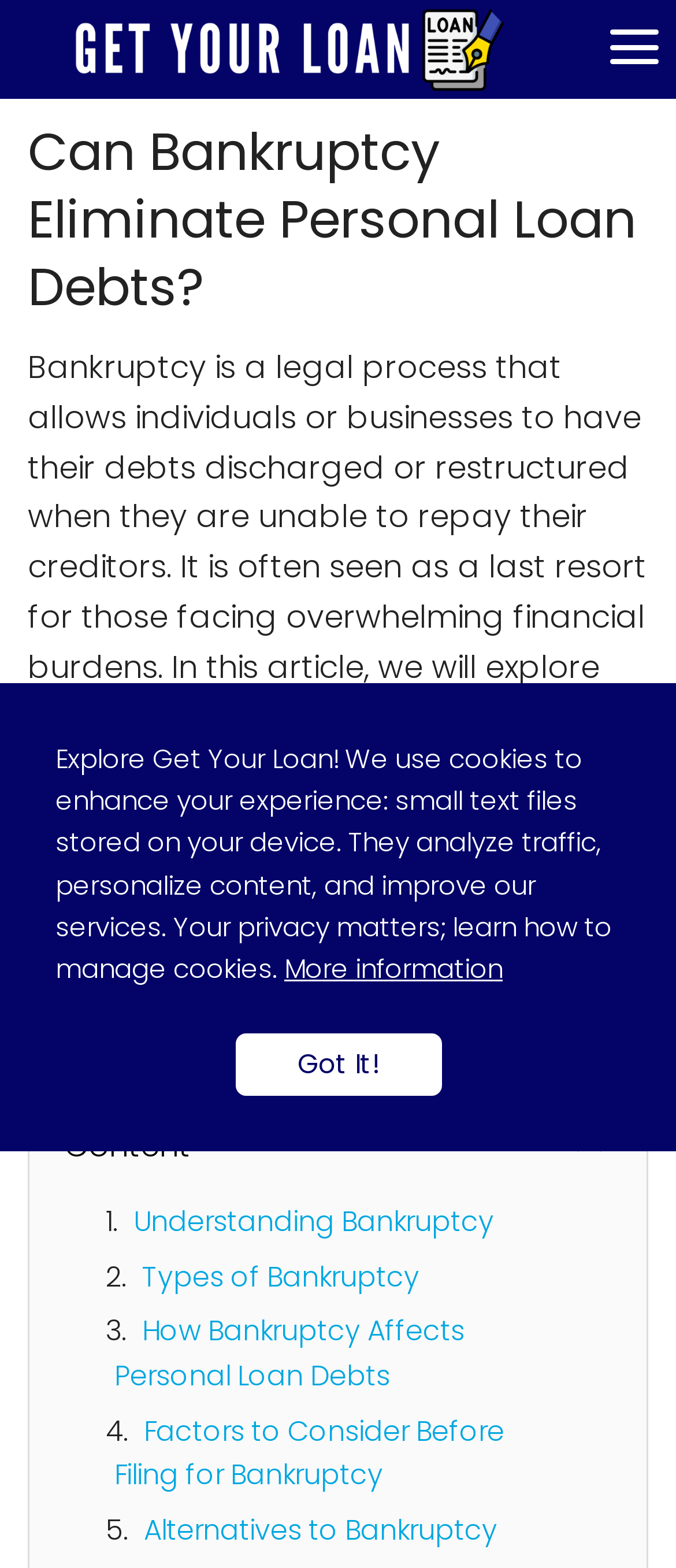Identify the bounding box coordinates of the region that needs to be clicked to carry out this instruction: "Read more about 'Understanding Bankruptcy'". Provide these coordinates as four float numbers ranging from 0 to 1, i.e., [left, top, right, bottom].

[0.197, 0.766, 0.731, 0.792]